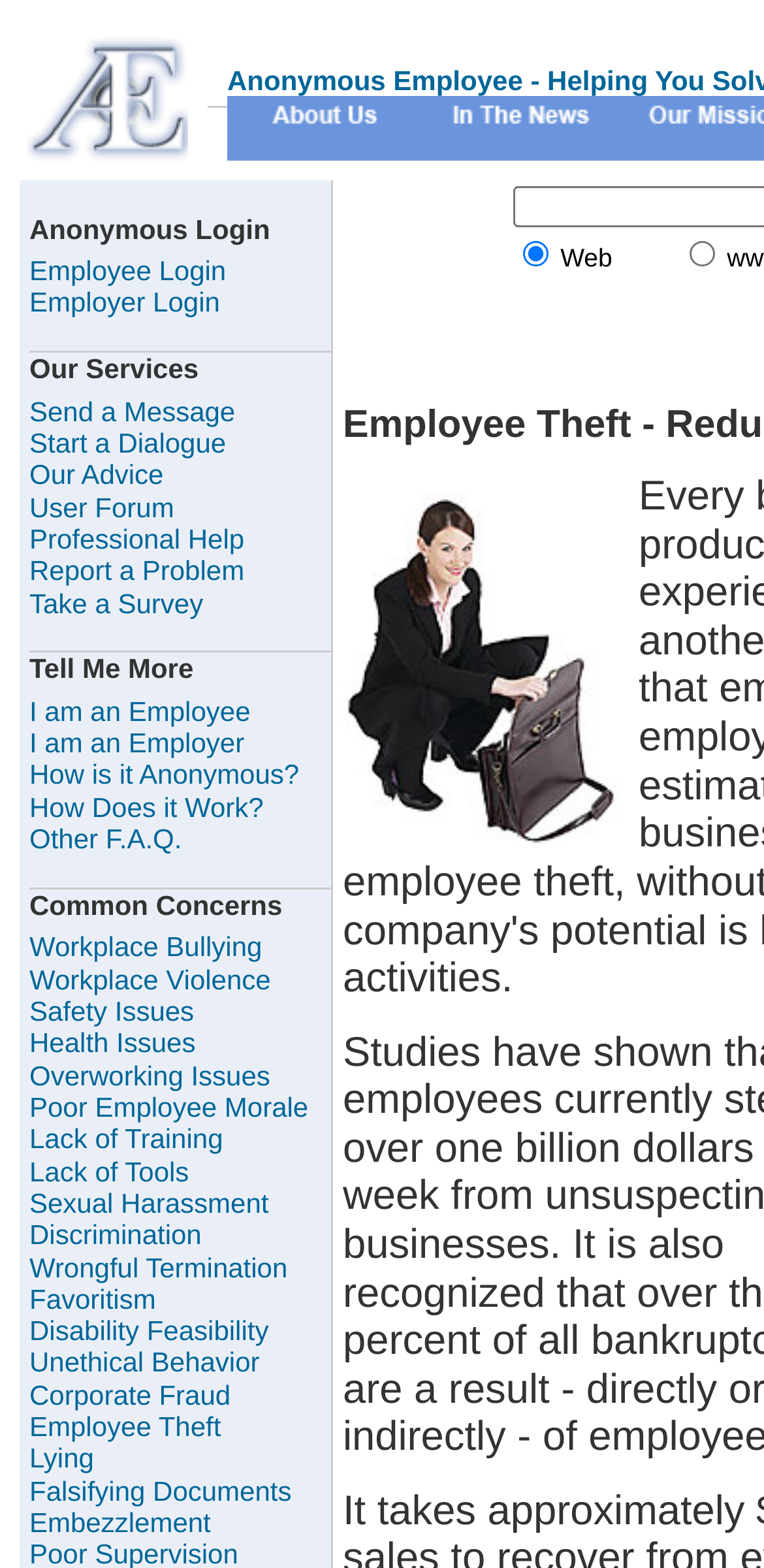Pinpoint the bounding box coordinates of the element you need to click to execute the following instruction: "Learn who we are". The bounding box should be represented by four float numbers between 0 and 1, in the format [left, top, right, bottom].

[0.297, 0.062, 0.554, 0.102]